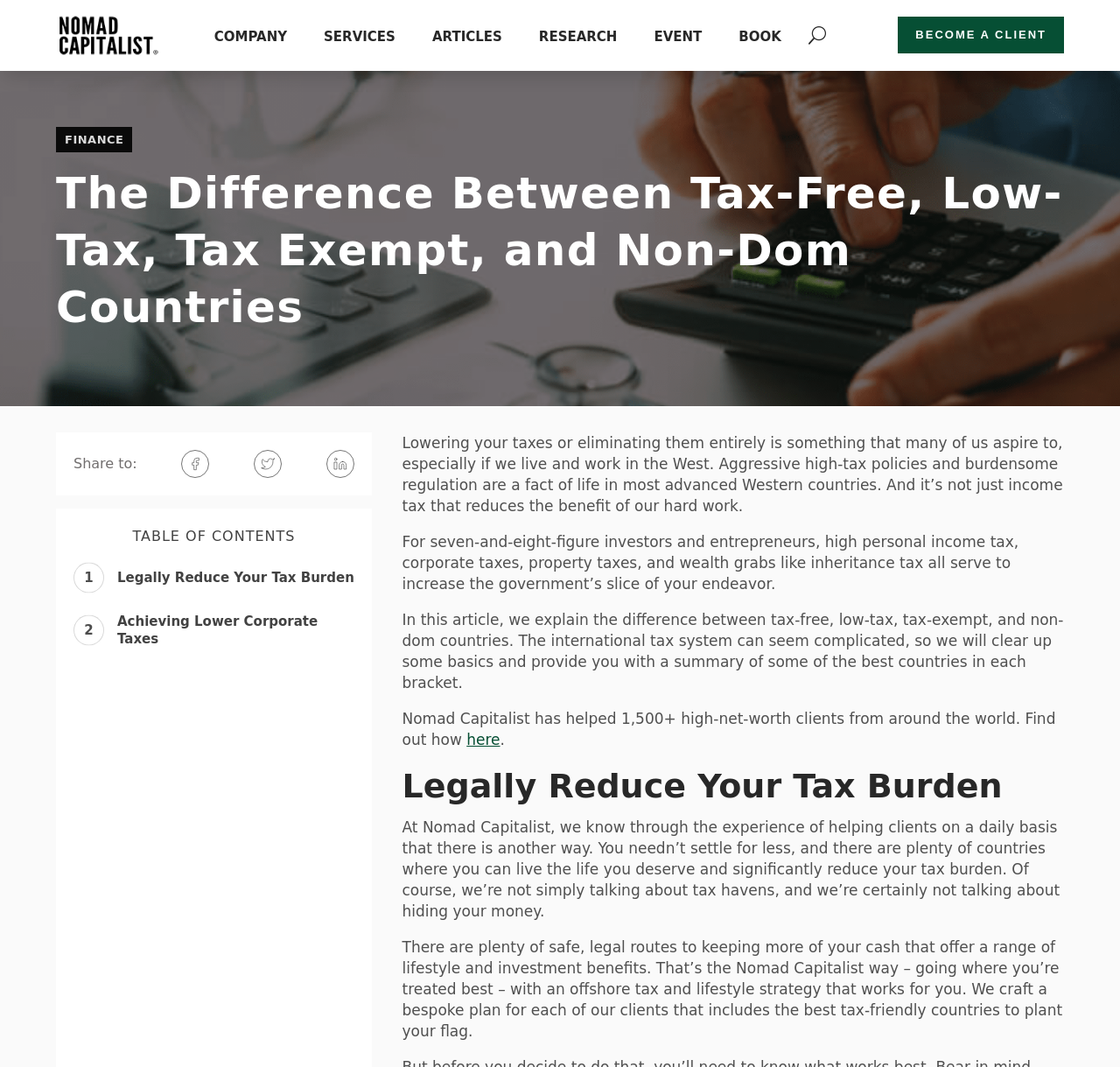Please find the bounding box coordinates of the section that needs to be clicked to achieve this instruction: "Click the BECOME A CLIENT button".

[0.802, 0.016, 0.95, 0.05]